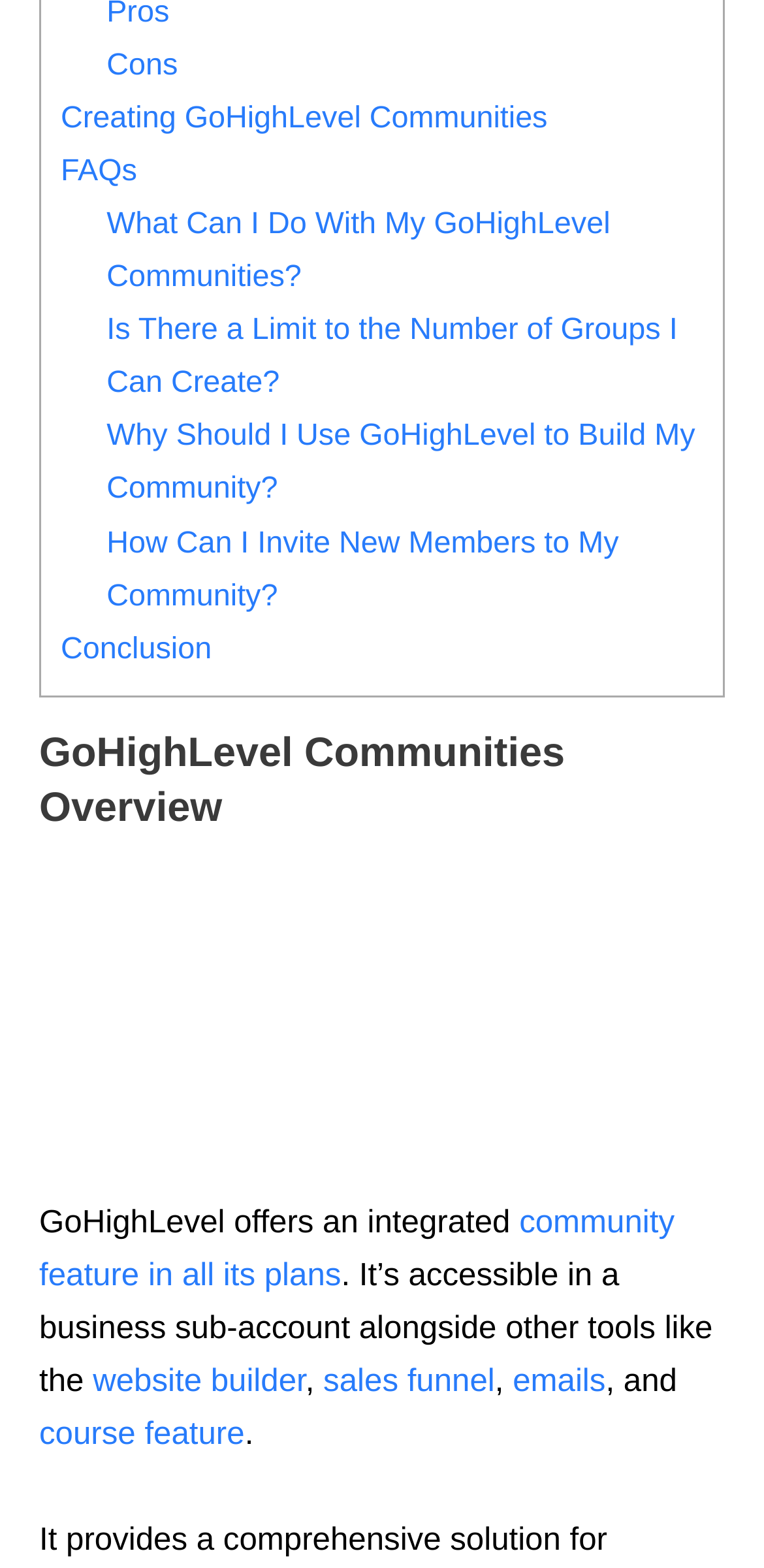Answer the question in a single word or phrase:
What is the purpose of GoHighLevel communities?

Build community